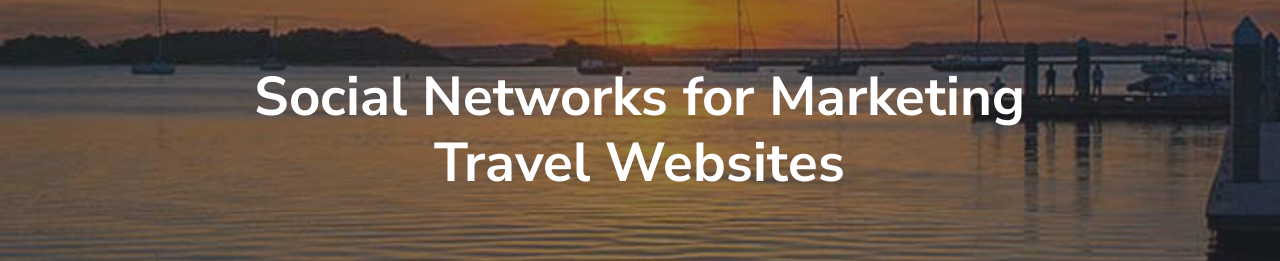What is the main topic of the text in the image?
Based on the image, provide a one-word or brief-phrase response.

Social Networks for Marketing Travel Websites